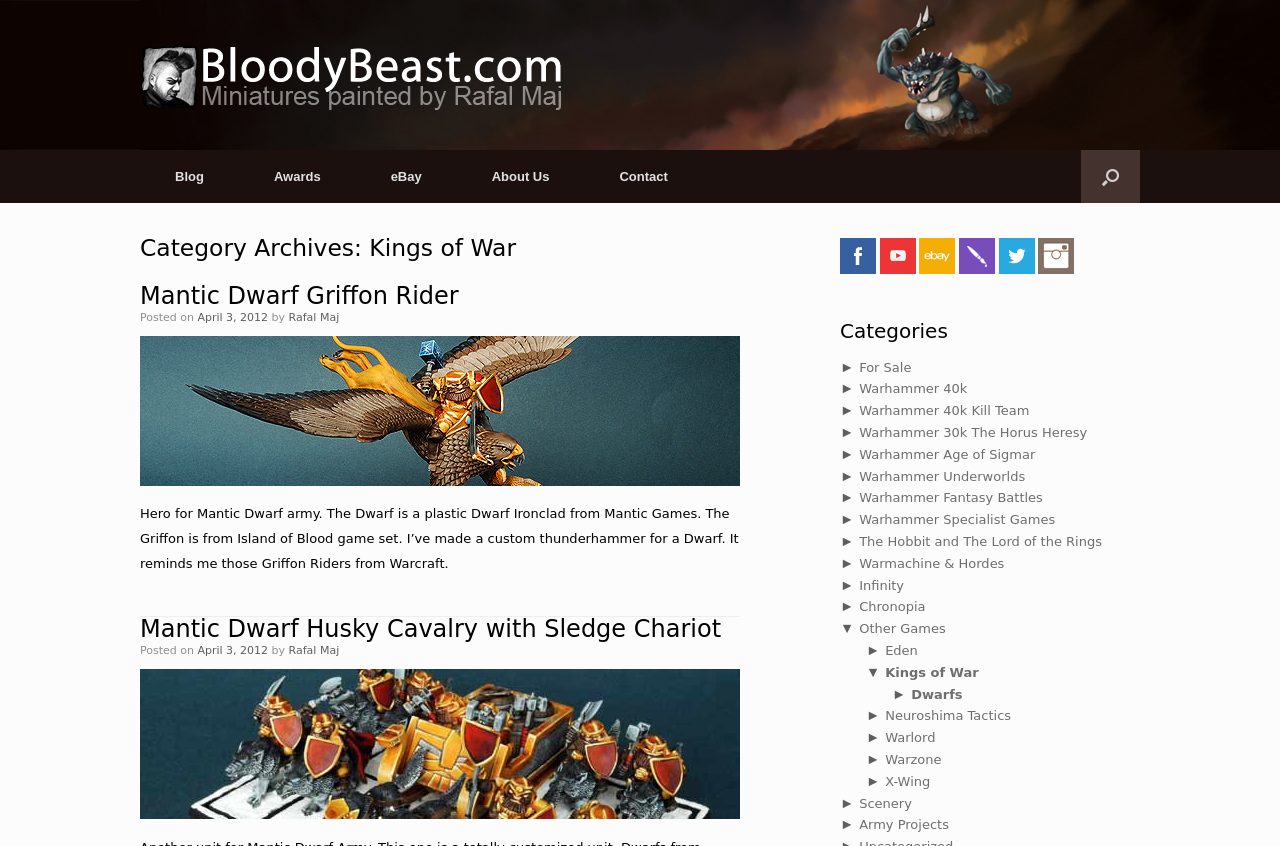What is the category of the article 'Mantic Dwarf Griffon Rider'?
Based on the screenshot, respond with a single word or phrase.

Kings of War